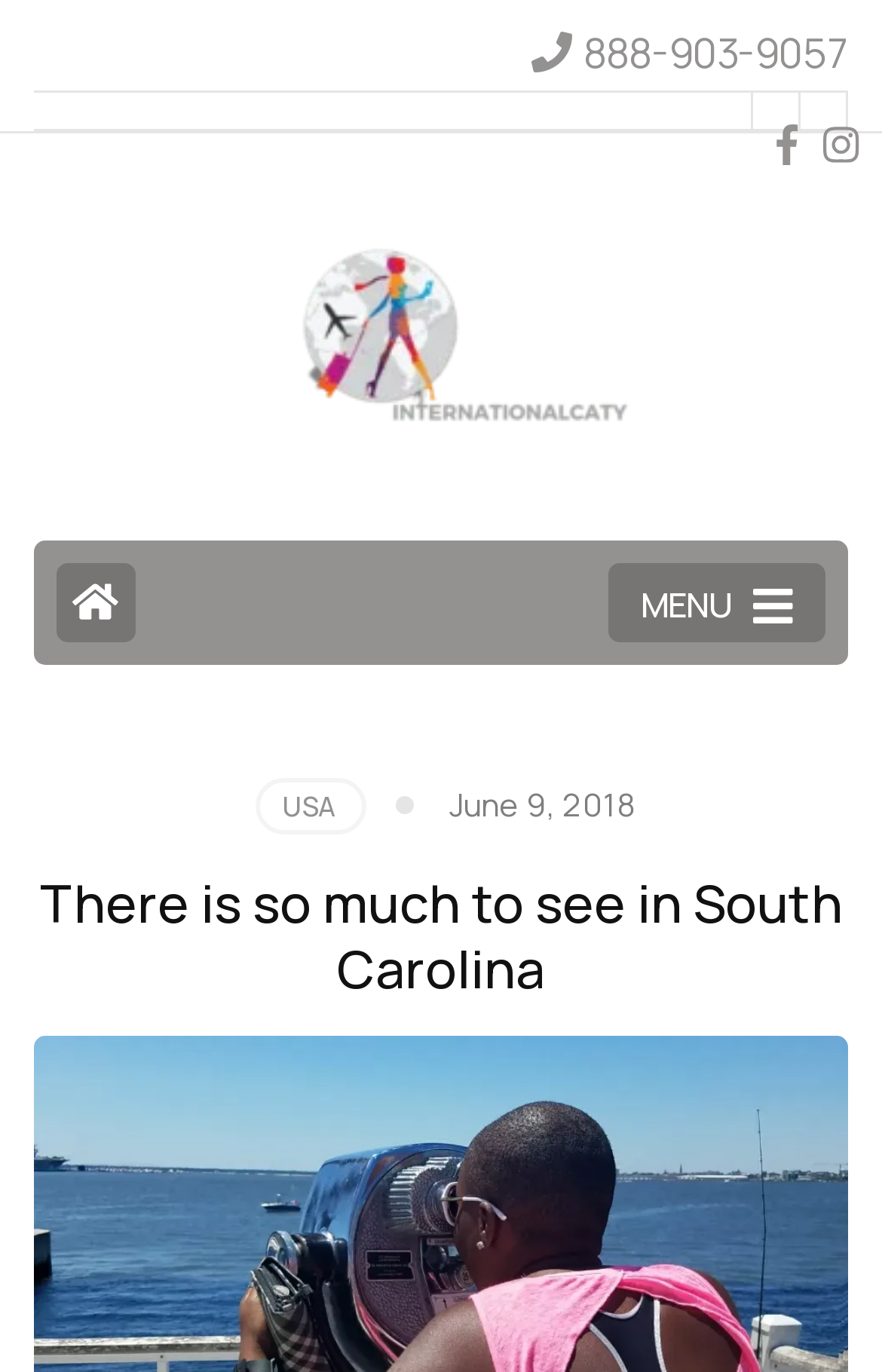Give a full account of the webpage's elements and their arrangement.

The webpage appears to be a travel blog or website, with a focus on exploring South Carolina. At the top of the page, there is a prominent link to contact the website owner, with a phone number "888-903-9057". Next to it, there are social media links to Facebook and Instagram. 

Below these links, there is a logo or image of "interNATionalcaty", which is also a clickable link. On the left side of the page, there is a link to the "Home Page". 

The main content of the page is divided into sections, with a "MENU" label at the top. Below the menu, there is a header section with links to different categories, including "USA" and a specific date "June 9, 2018". The date is also marked with a time element. 

The main heading of the page reads "There is so much to see in South Carolina", which suggests that the page will feature articles or content about traveling in South Carolina.